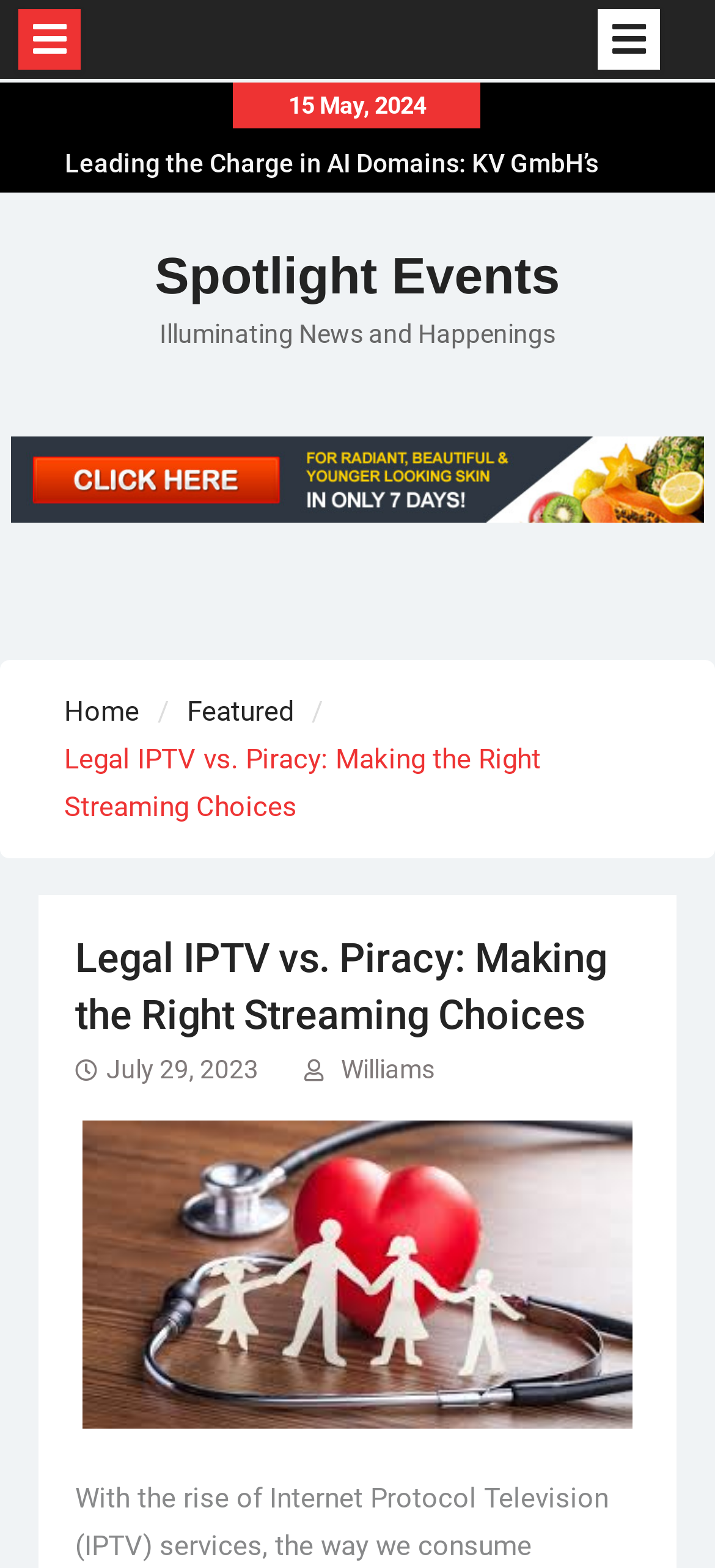From the webpage screenshot, predict the bounding box coordinates (top-left x, top-left y, bottom-right x, bottom-right y) for the UI element described here: Williams

[0.477, 0.672, 0.607, 0.691]